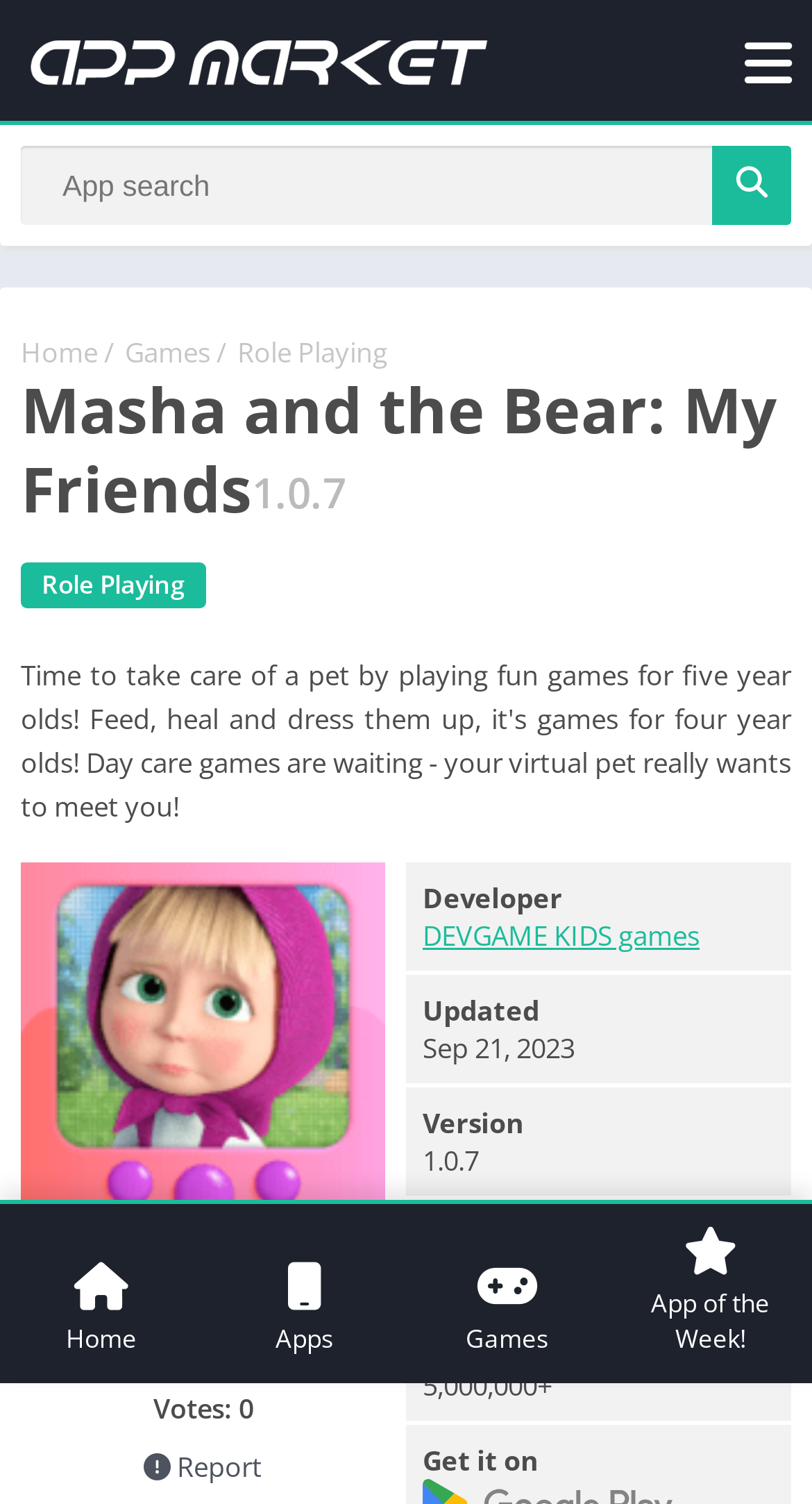Offer a meticulous caption that includes all visible features of the webpage.

The webpage is about the mobile app "Masha and the Bear: My Friends" and appears to be a product page on a mobile apps market. 

At the top, there is a link to "Mobile Apps Market" accompanied by an image with the same name. Below this, there is a search bar with a "Search" button to the right. 

On the same level as the search bar, there are navigation links to "Home", "Games", and "Role Playing" categories. 

The main content of the page is focused on the app "Masha and the Bear: My Friends", with a heading displaying its version number, 1.0.7. 

Below the heading, there is a "DOWNLOAD APK" button. To the right of the button, there is a rating section with a score out of 5 and a "Votes" label, followed by a "Report" button. 

Further down, there is a section with information about the app's developer, "DEVGAME KIDS games", along with details about the app's update history, version, requirements, downloads, and a call-to-action to get the app. 

At the very bottom of the page, there are navigation links to "Home", "Apps", "Games", and "App of the Week!".